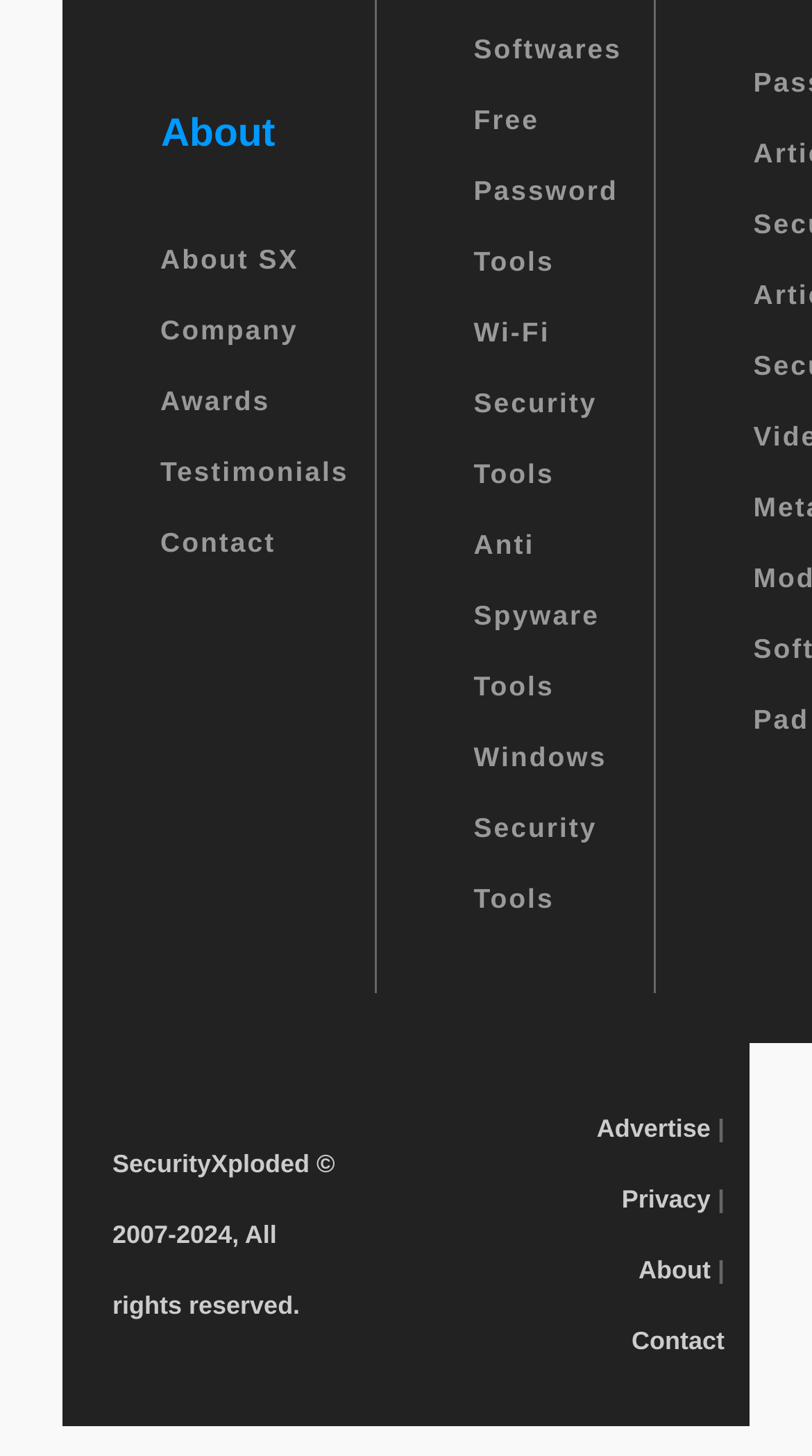Using the format (top-left x, top-left y, bottom-right x, bottom-right y), and given the element description, identify the bounding box coordinates within the screenshot: About SX

[0.197, 0.168, 0.368, 0.189]